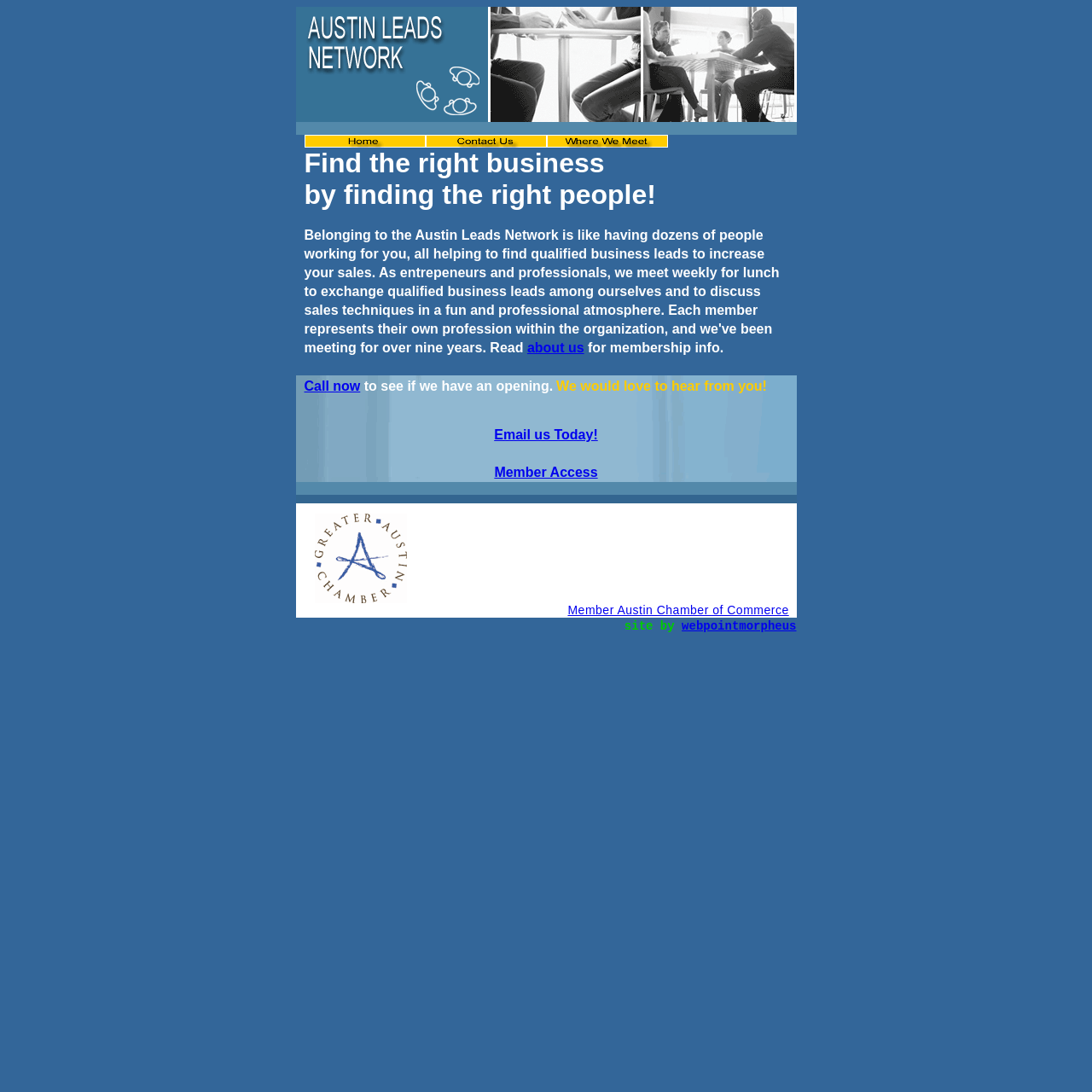Indicate the bounding box coordinates of the clickable region to achieve the following instruction: "Read about us for membership info."

[0.483, 0.312, 0.535, 0.325]